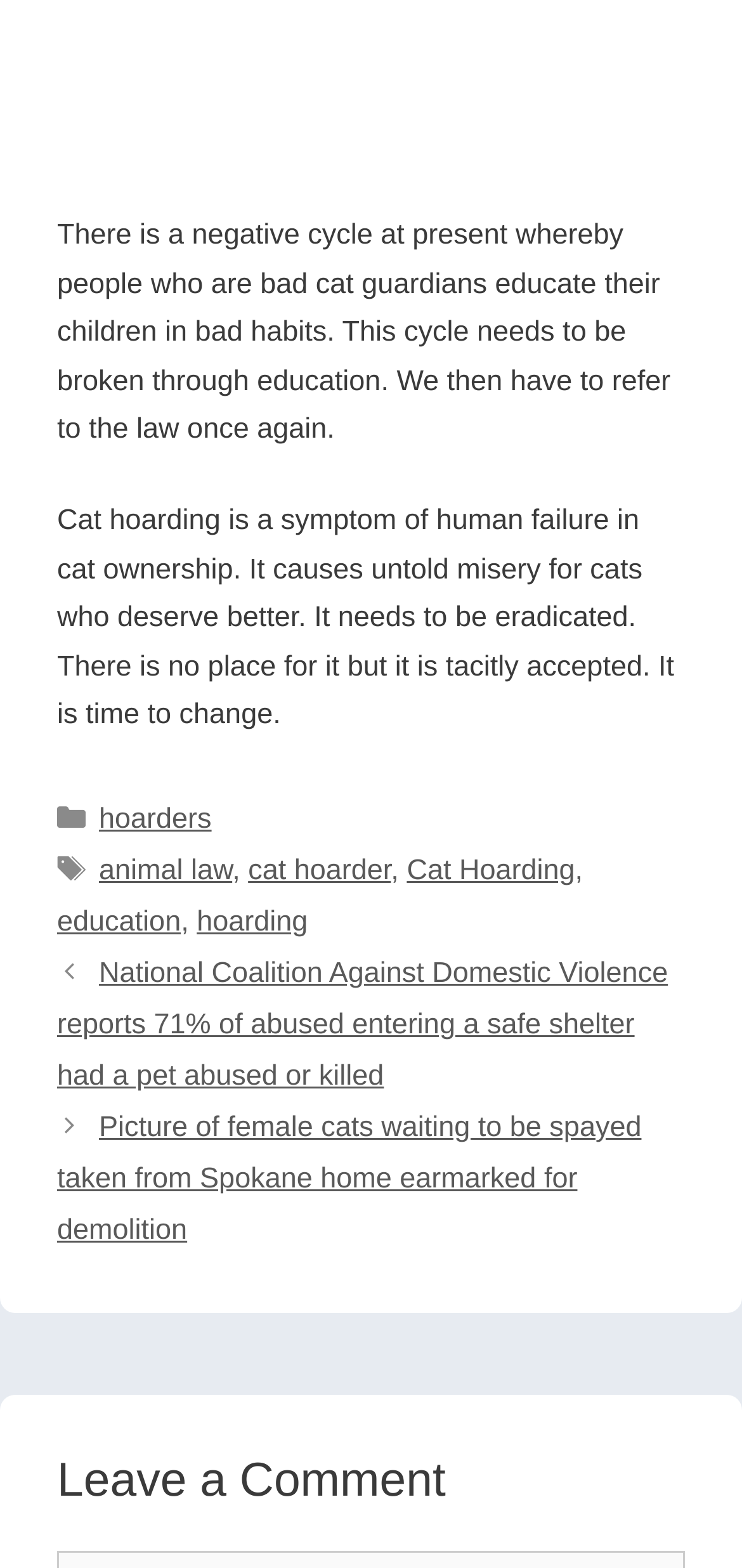Please locate the clickable area by providing the bounding box coordinates to follow this instruction: "View the post about Picture of female cats waiting to be spayed".

[0.077, 0.709, 0.865, 0.795]